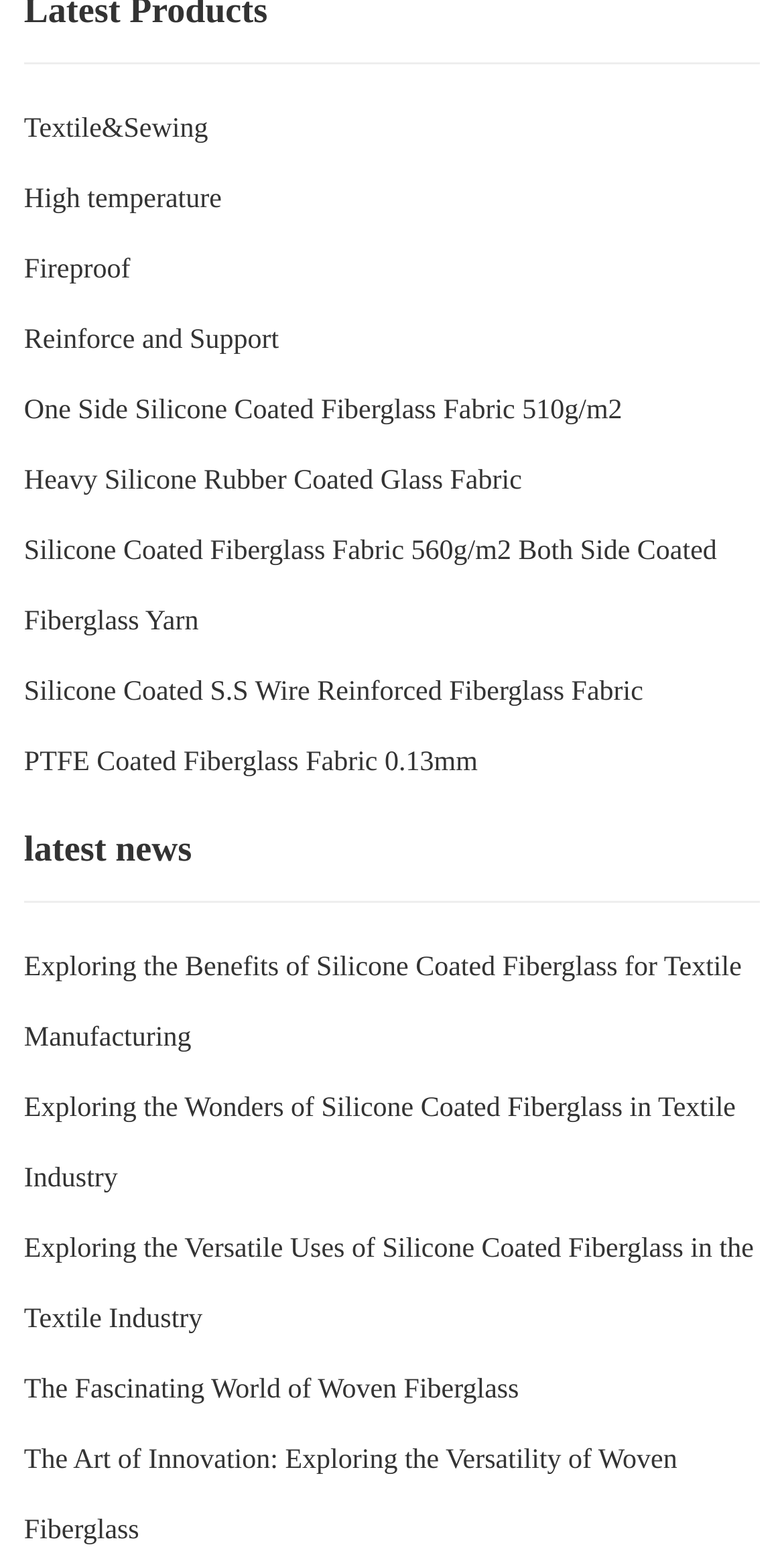Provide a short answer using a single word or phrase for the following question: 
How many news articles are listed?

5